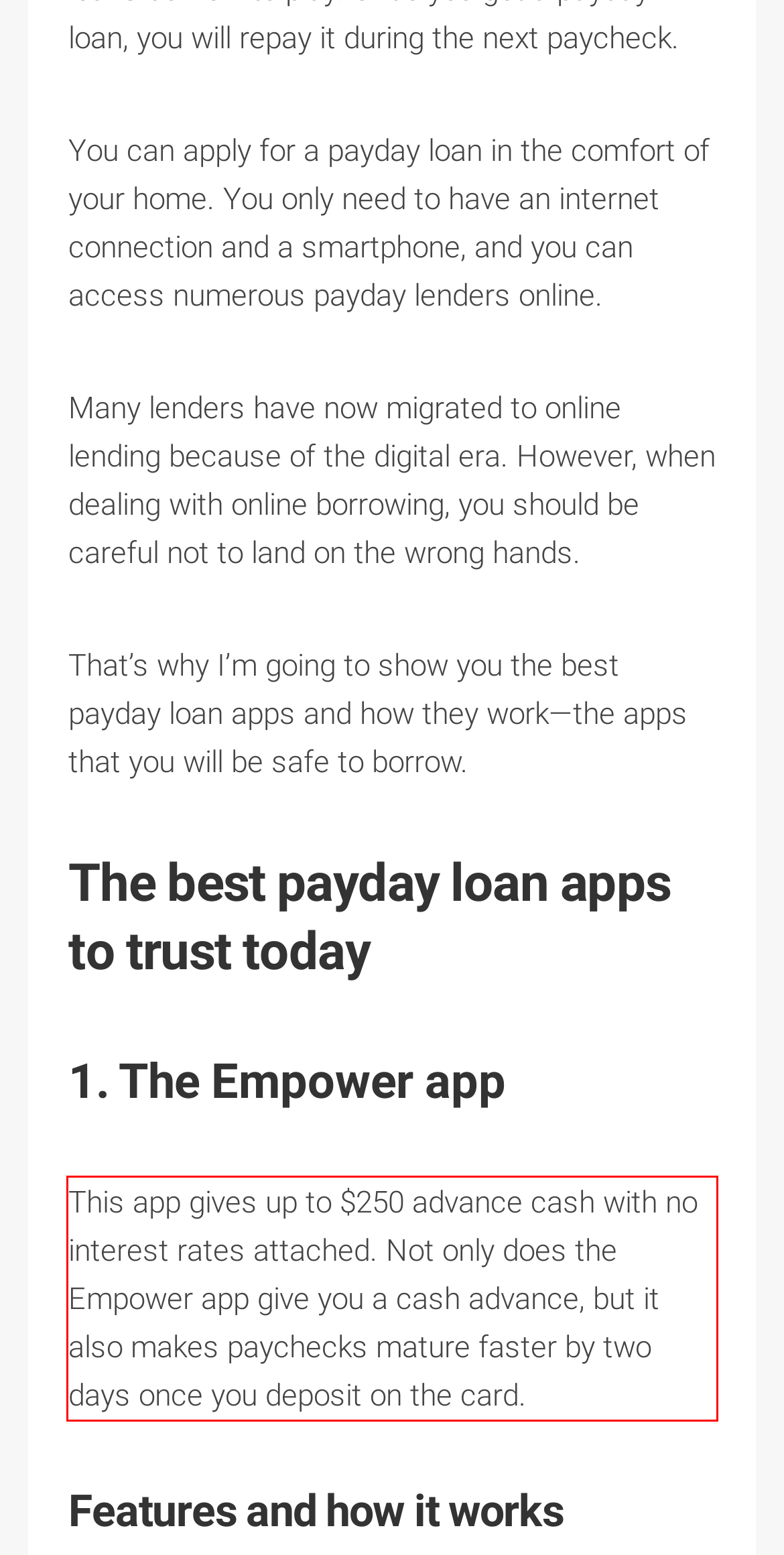Please identify the text within the red rectangular bounding box in the provided webpage screenshot.

This app gives up to $250 advance cash with no interest rates attached. Not only does the Empower app give you a cash advance, but it also makes paychecks mature faster by two days once you deposit on the card.